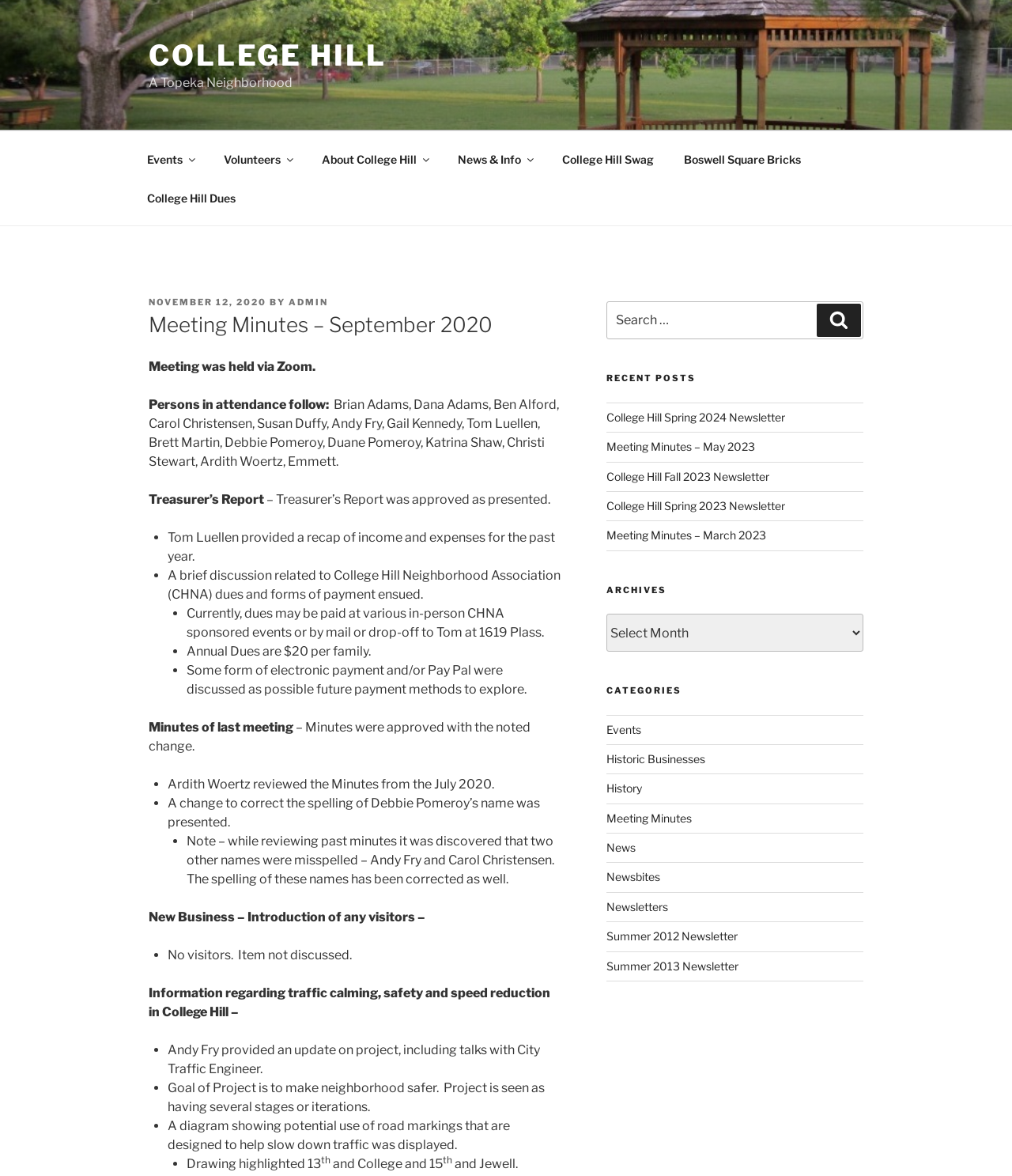How many links are there in the top menu?
Using the information from the image, answer the question thoroughly.

The top menu section contains 7 links, which are 'Events', 'Volunteers', 'About College Hill', 'News & Info', 'College Hill Swag', 'Boswell Square Bricks', and 'College Hill Dues'.